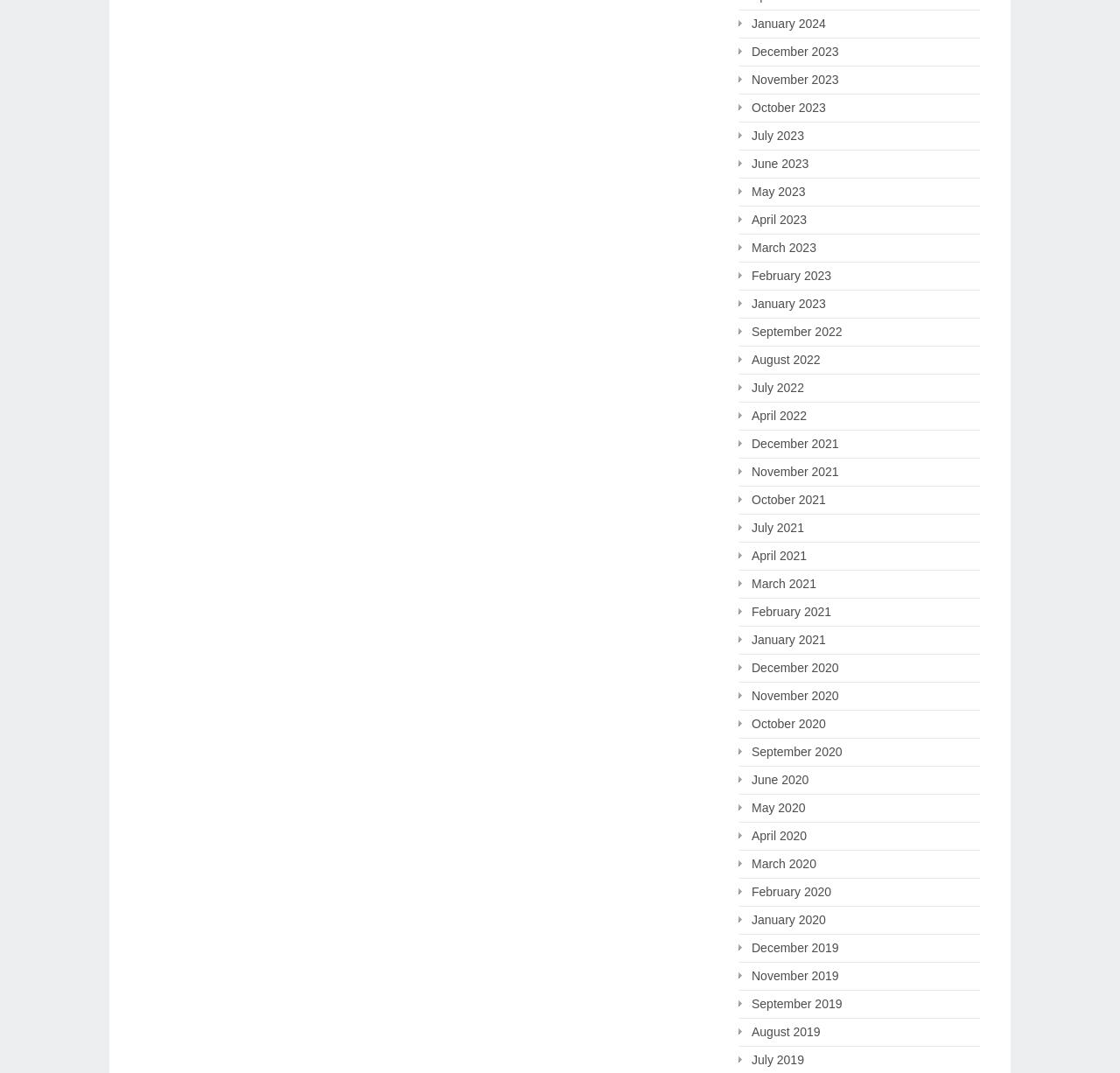Find the bounding box coordinates for the area you need to click to carry out the instruction: "View January 2024". The coordinates should be four float numbers between 0 and 1, indicated as [left, top, right, bottom].

[0.659, 0.012, 0.737, 0.032]